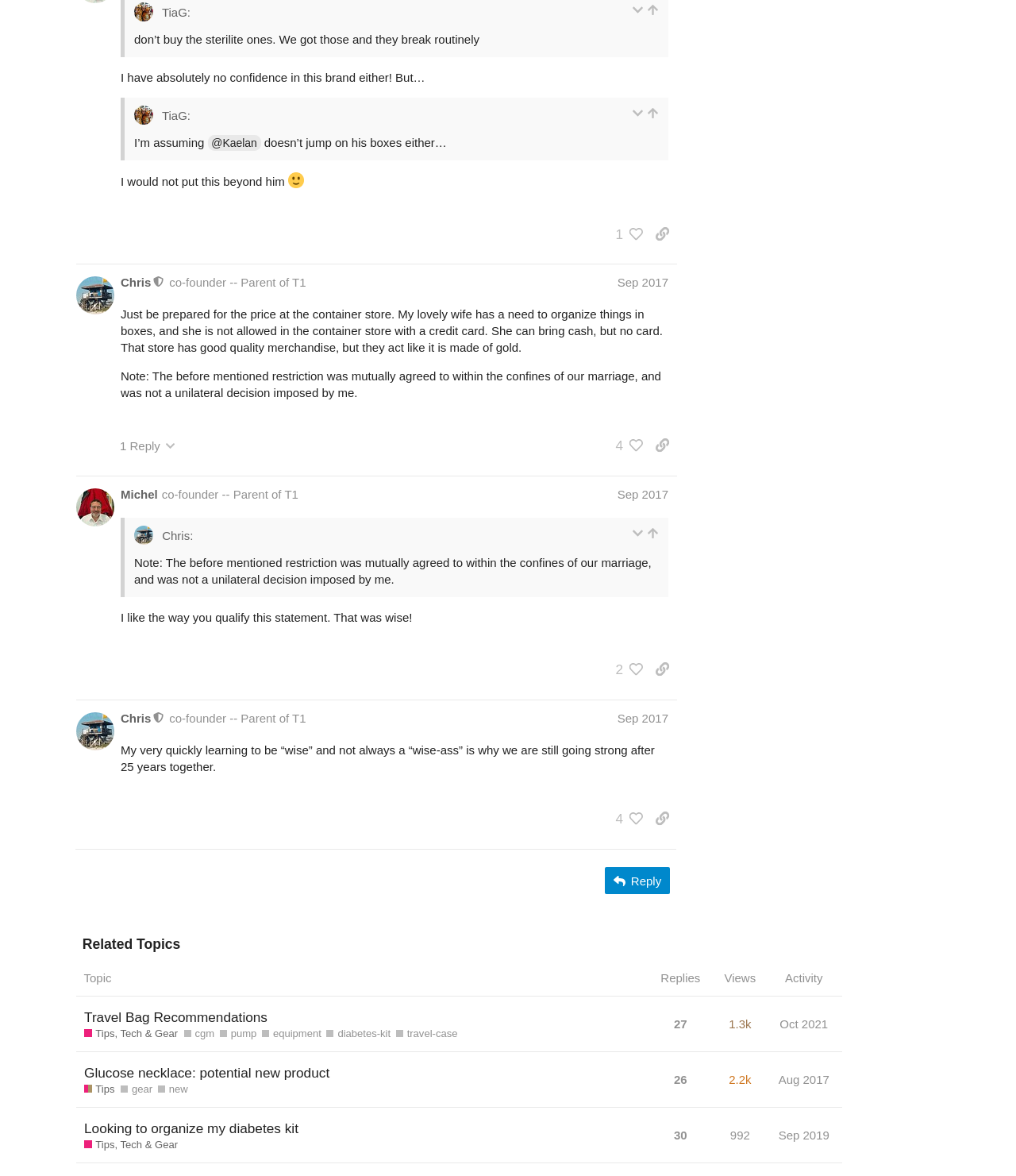Please locate the clickable area by providing the bounding box coordinates to follow this instruction: "Reply".

[0.596, 0.737, 0.659, 0.76]